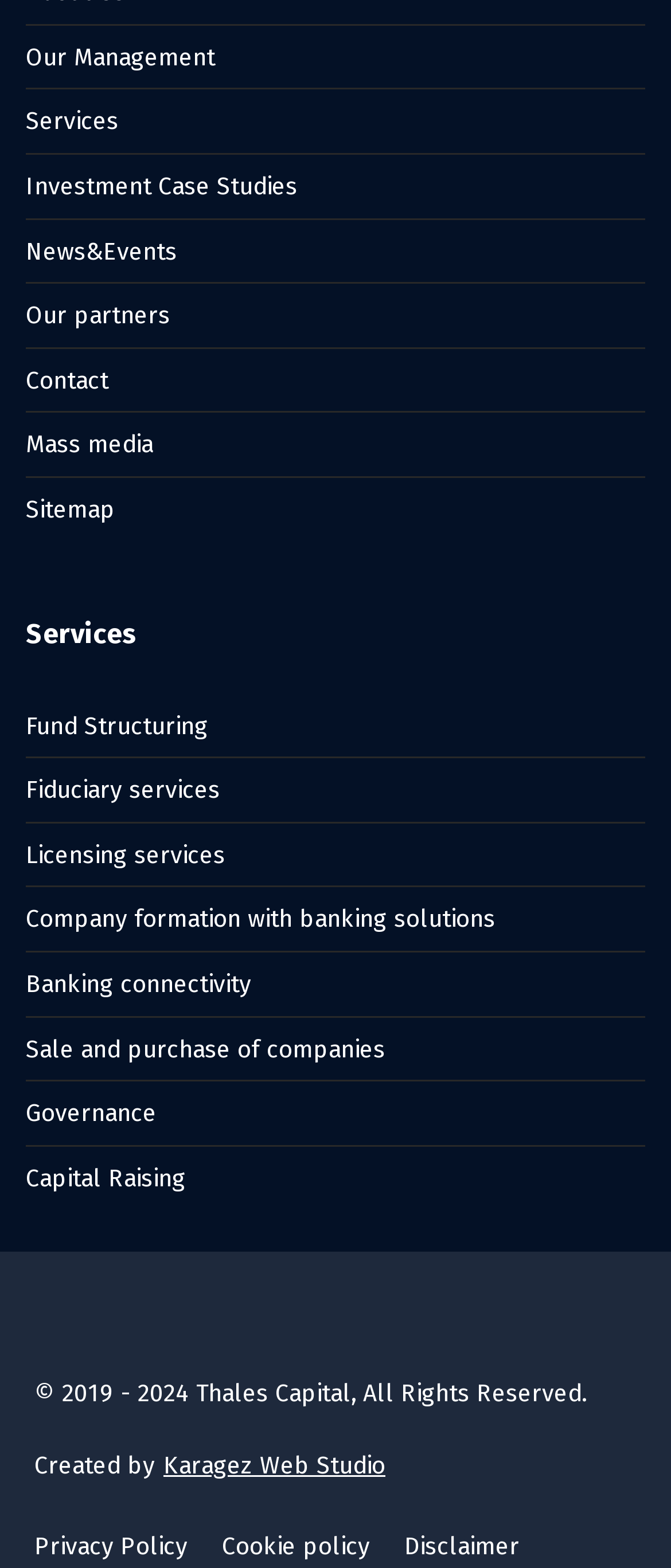Determine the bounding box coordinates of the section to be clicked to follow the instruction: "Go to Contact". The coordinates should be given as four float numbers between 0 and 1, formatted as [left, top, right, bottom].

[0.038, 0.233, 0.162, 0.252]